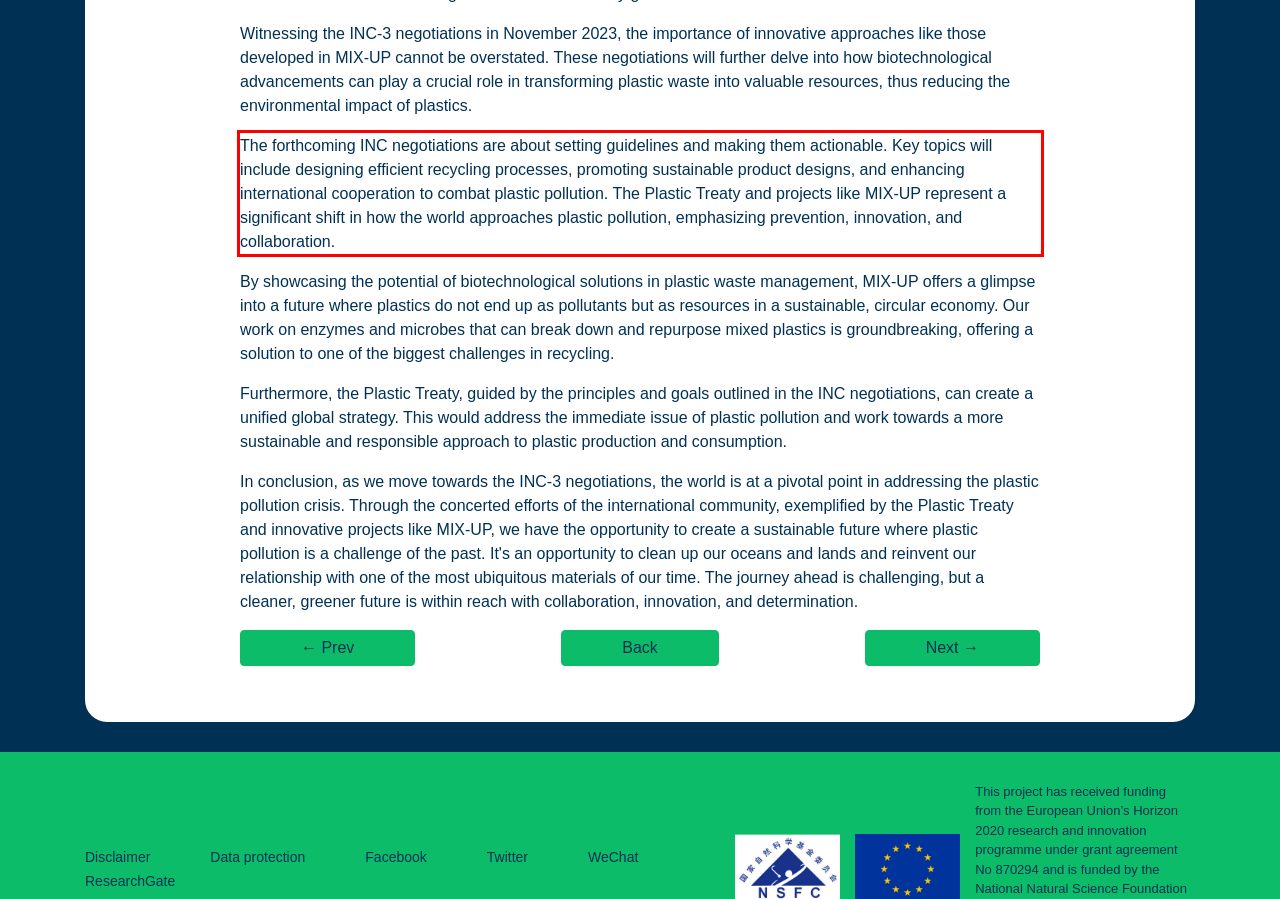Analyze the webpage screenshot and use OCR to recognize the text content in the red bounding box.

The forthcoming INC negotiations are about setting guidelines and making them actionable. Key topics will include designing efficient recycling processes, promoting sustainable product designs, and enhancing international cooperation to combat plastic pollution. The Plastic Treaty and projects like MIX-UP represent a significant shift in how the world approaches plastic pollution, emphasizing prevention, innovation, and collaboration.